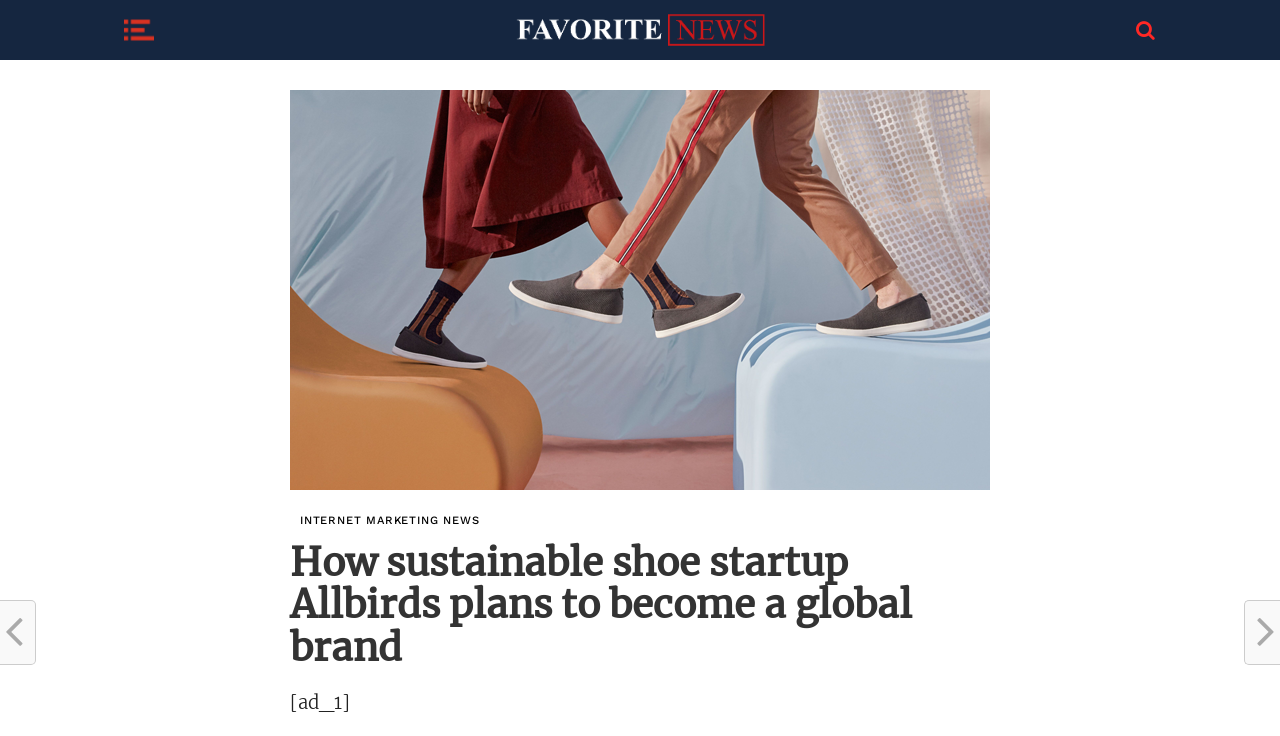Provide your answer in one word or a succinct phrase for the question: 
What is the topic of the article?

Sustainability